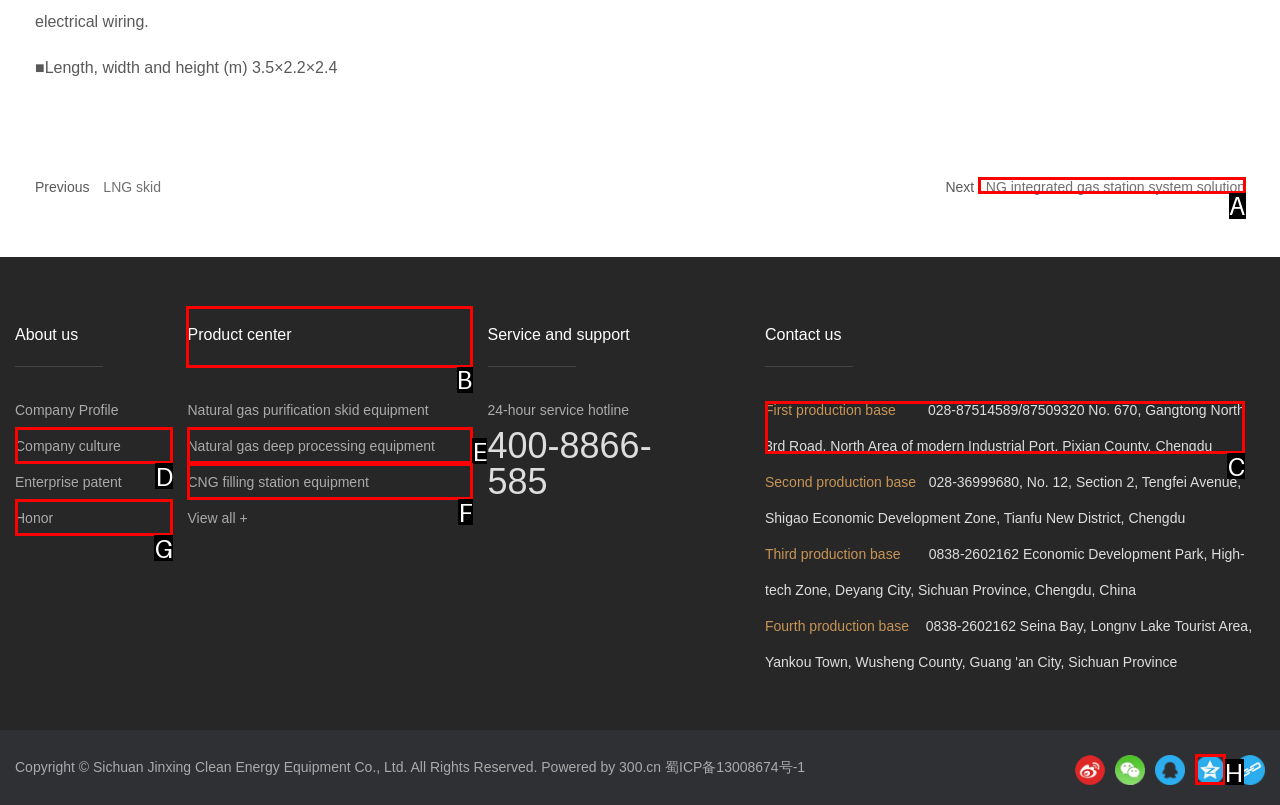Select the letter of the element you need to click to complete this task: Go to the 'Product center'
Answer using the letter from the specified choices.

B